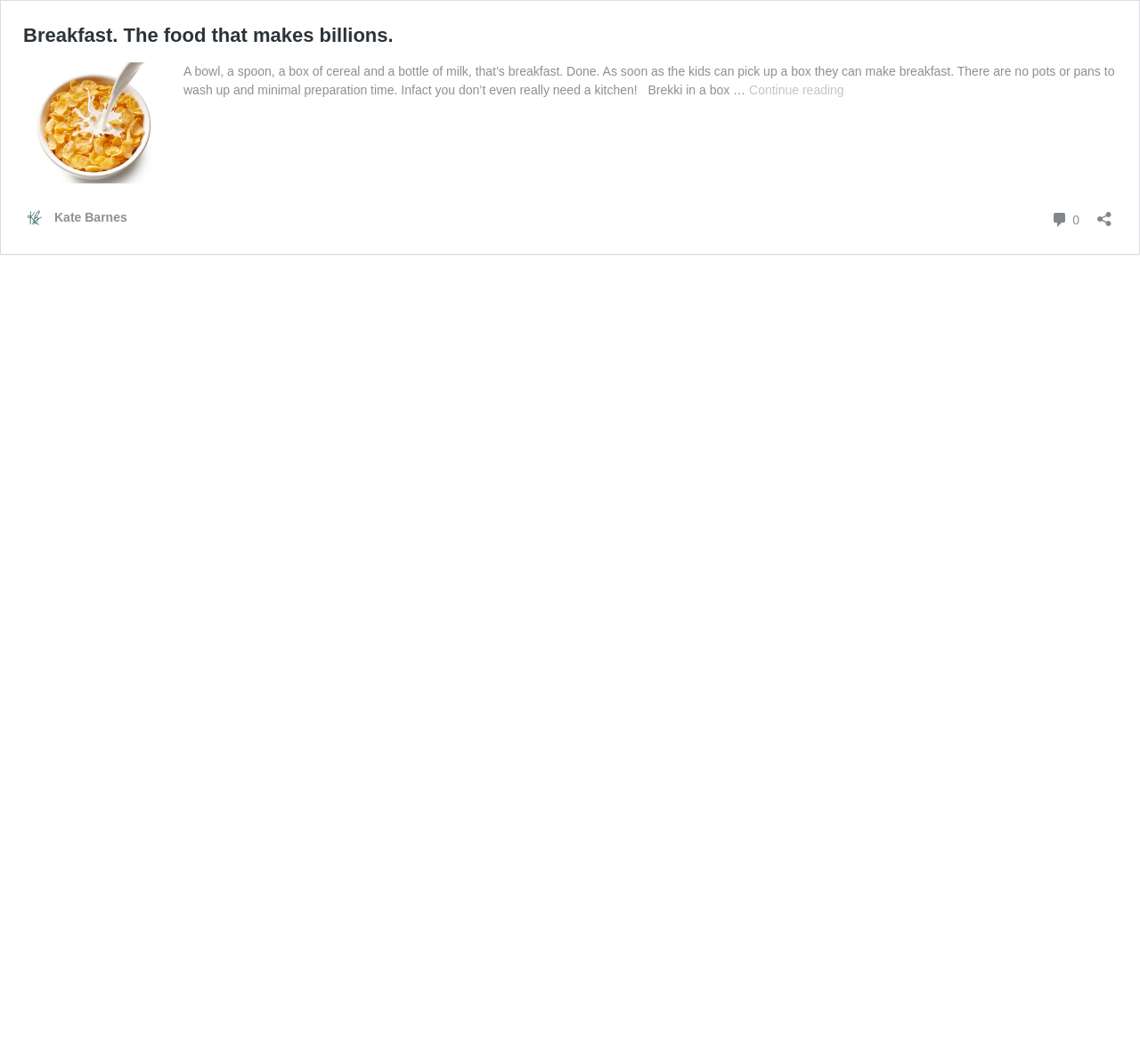What is the topic of this article?
Examine the image and provide an in-depth answer to the question.

The topic of this article is breakfast, which can be inferred from the link 'Breakfast. The food that makes billions.' at the top of the page, as well as the content of the StaticText element describing a bowl, spoon, and box of cereal.